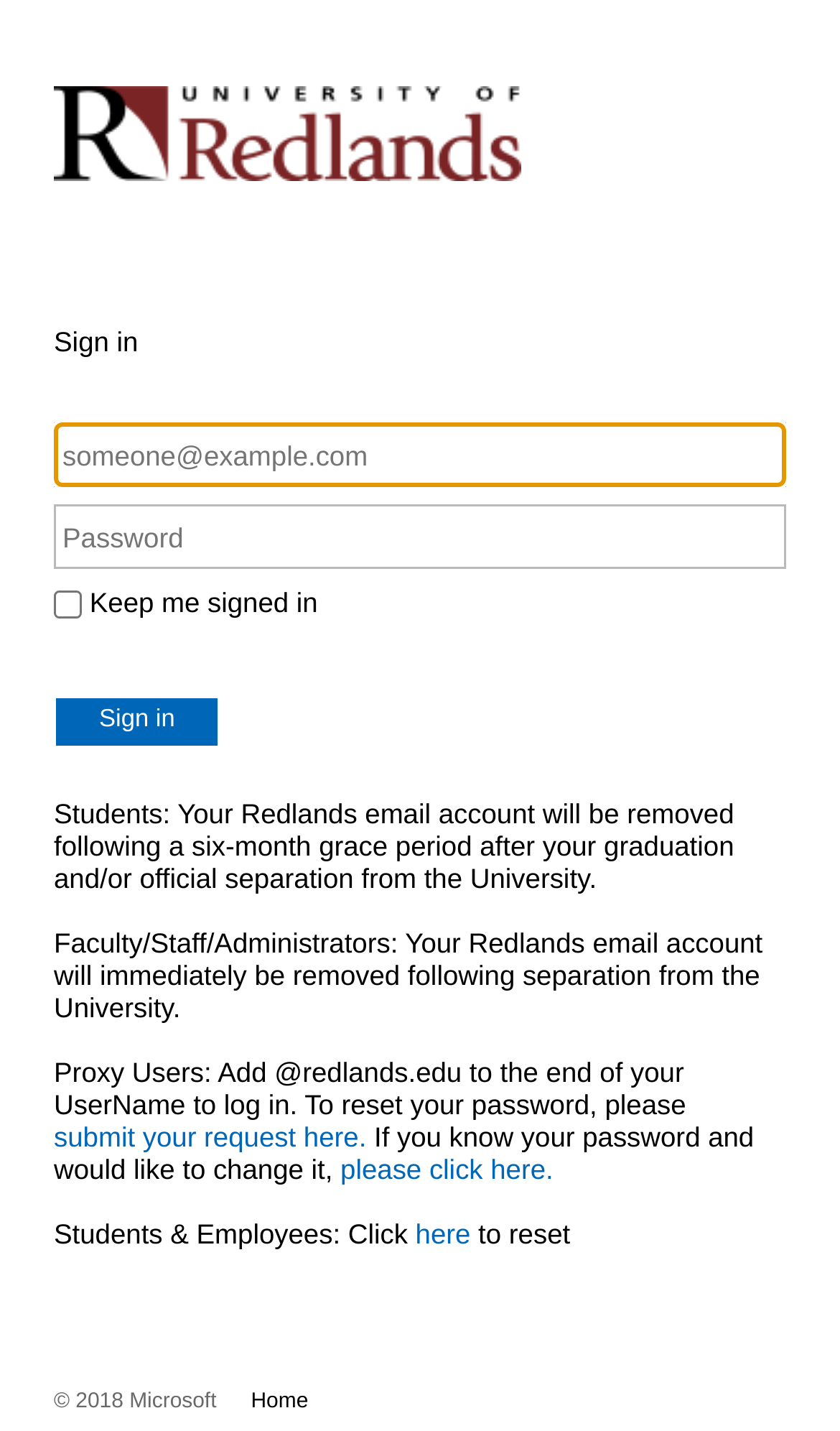Determine the bounding box coordinates for the region that must be clicked to execute the following instruction: "Click here to reset password".

[0.405, 0.806, 0.659, 0.829]